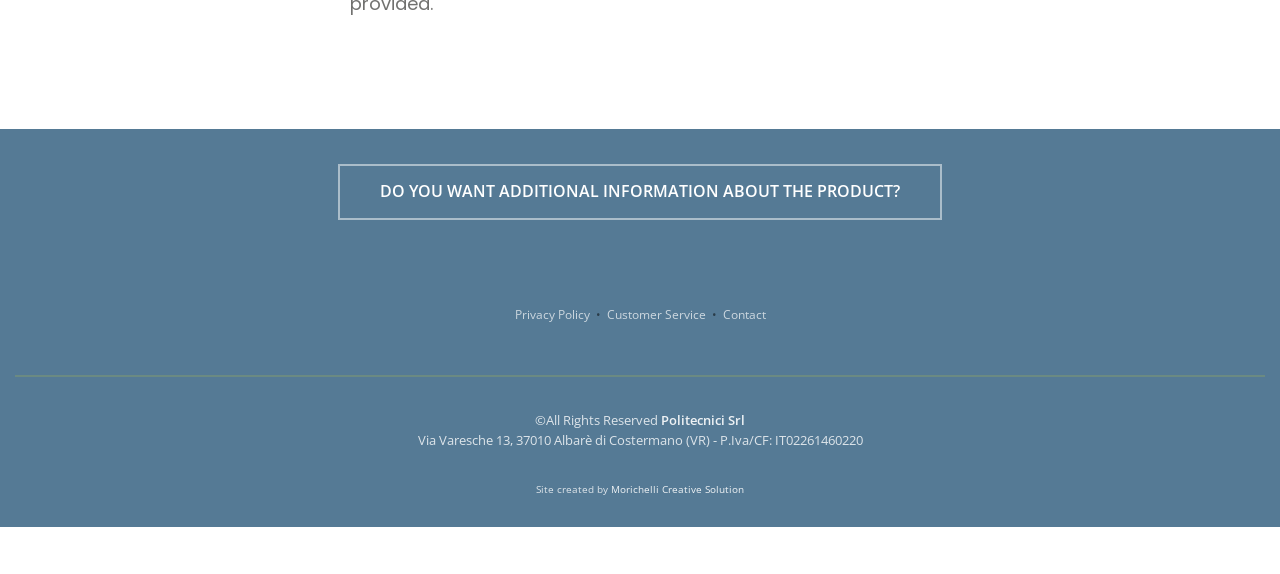Please reply to the following question using a single word or phrase: 
What is the company name that created the site?

Morichelli Creative Solution